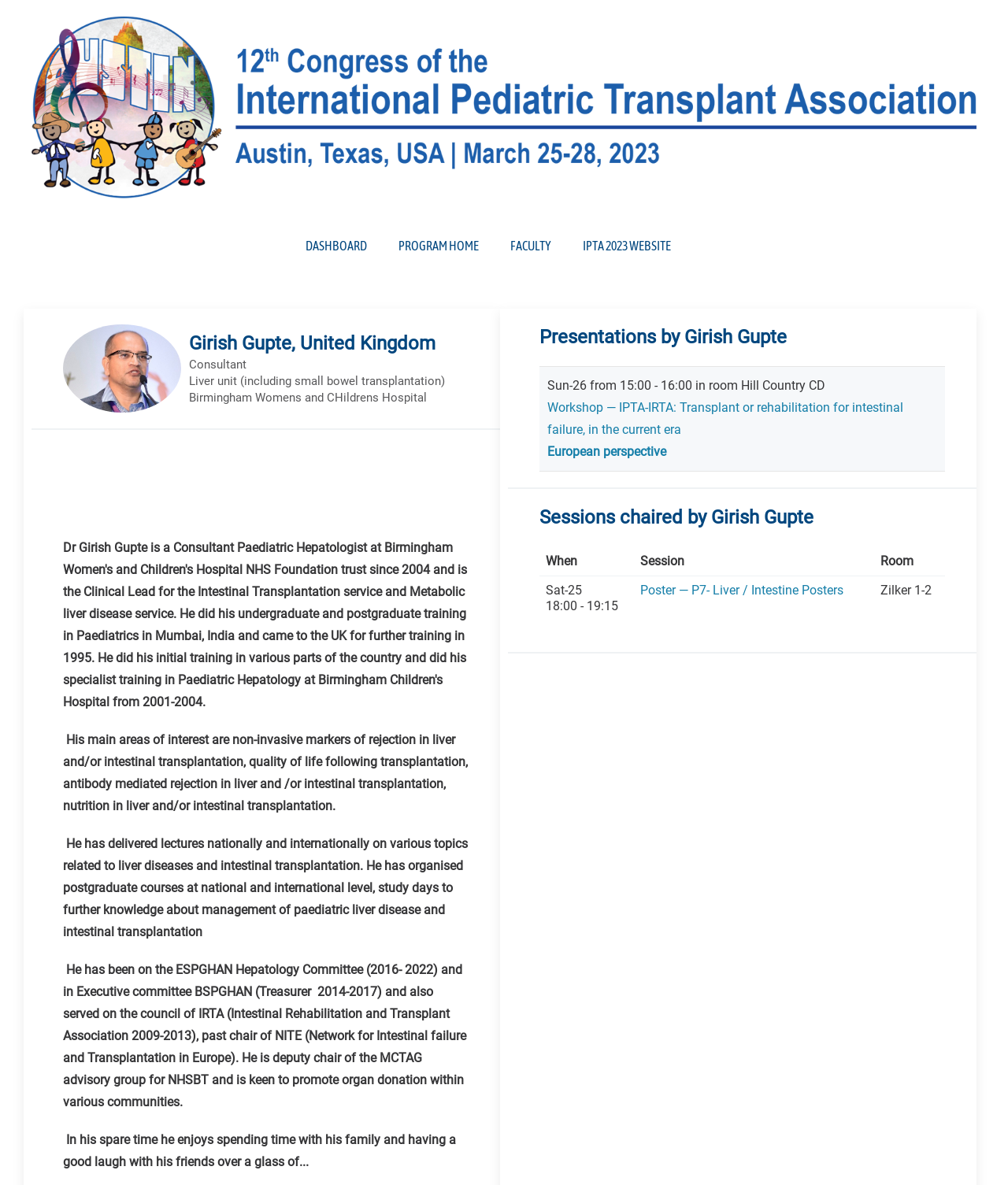Determine the bounding box coordinates for the UI element described. Format the coordinates as (top-left x, top-left y, bottom-right x, bottom-right y) and ensure all values are between 0 and 1. Element description: aria-label="HUNTSVILLE-Event-logo-NEW-Goldenbook-font-2021-OL-250" title="HUNTSVILLE-Event-logo-NEW-Goldenbook-font-2021-OL-250"

None